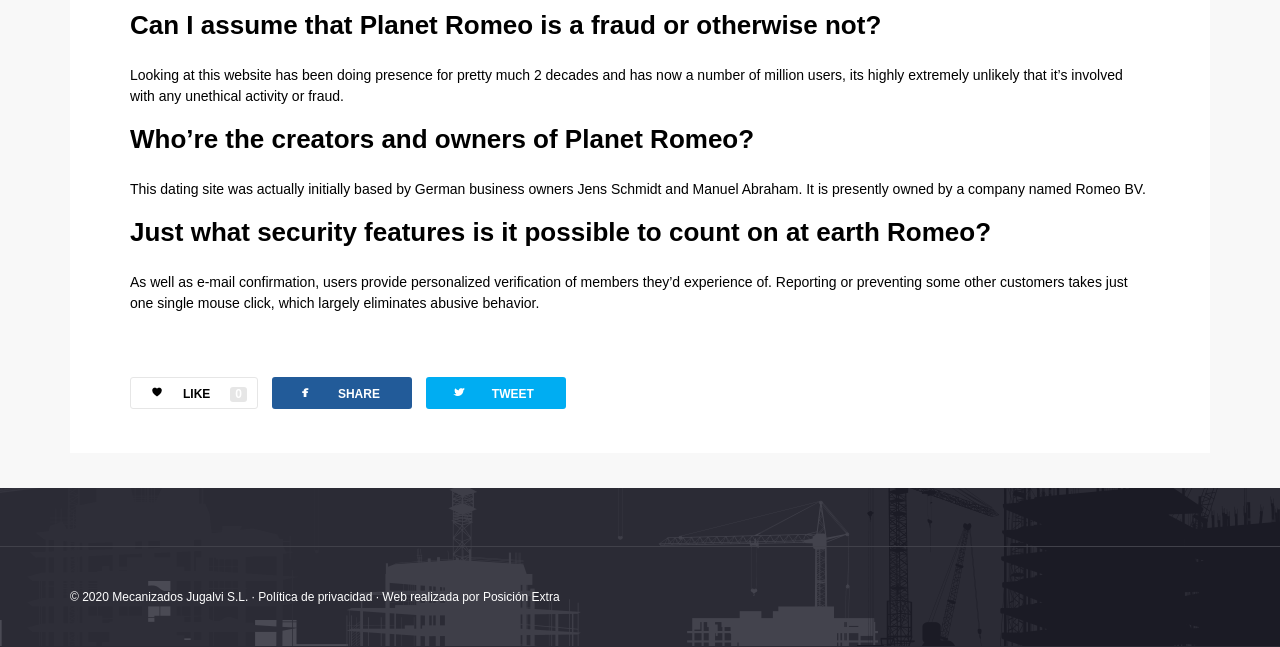Who founded Planet Romeo?
Based on the image, respond with a single word or phrase.

Jens Schmidt and Manuel Abraham